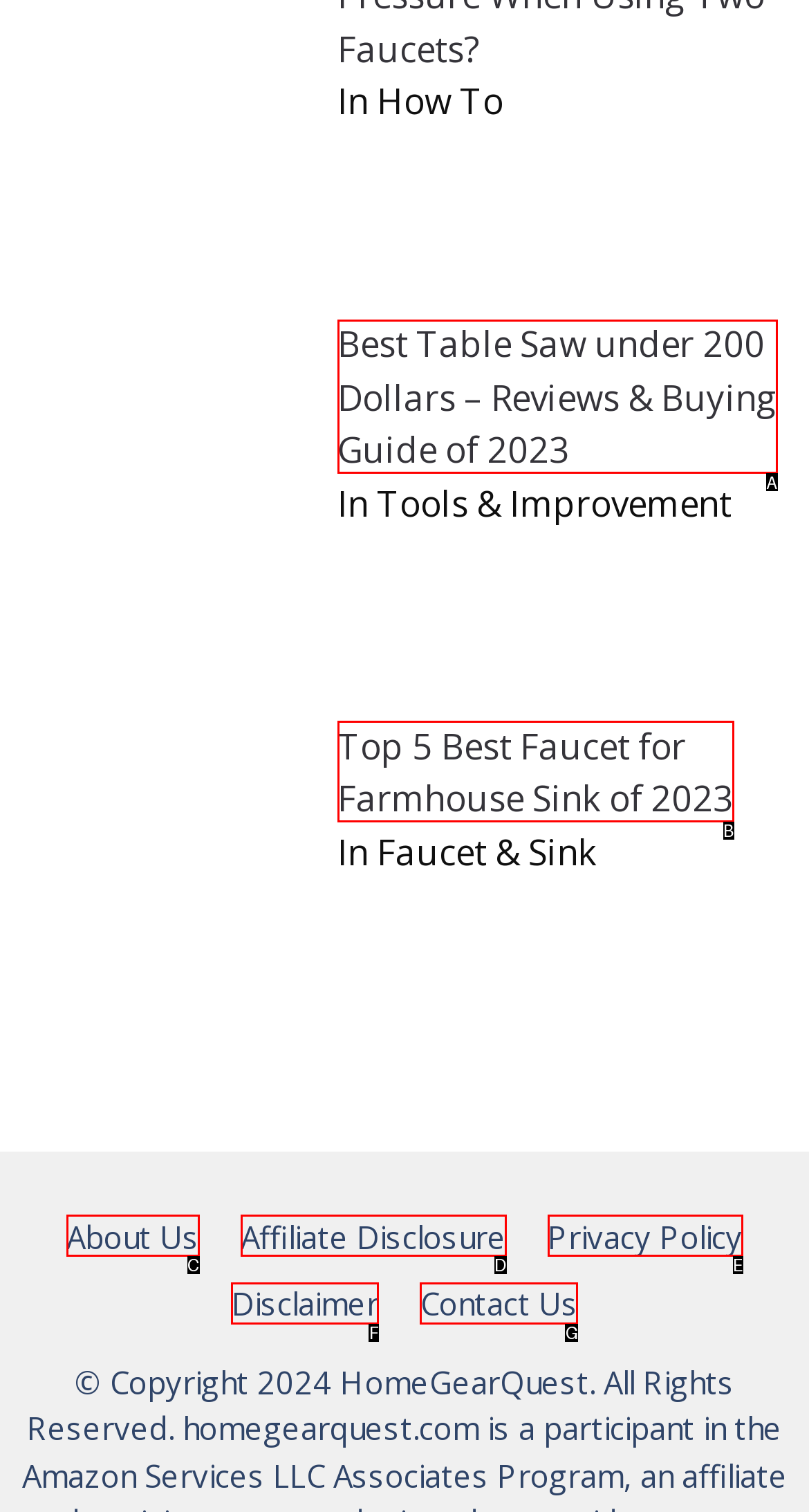Pinpoint the HTML element that fits the description: Landlord Investment Tips
Answer by providing the letter of the correct option.

None